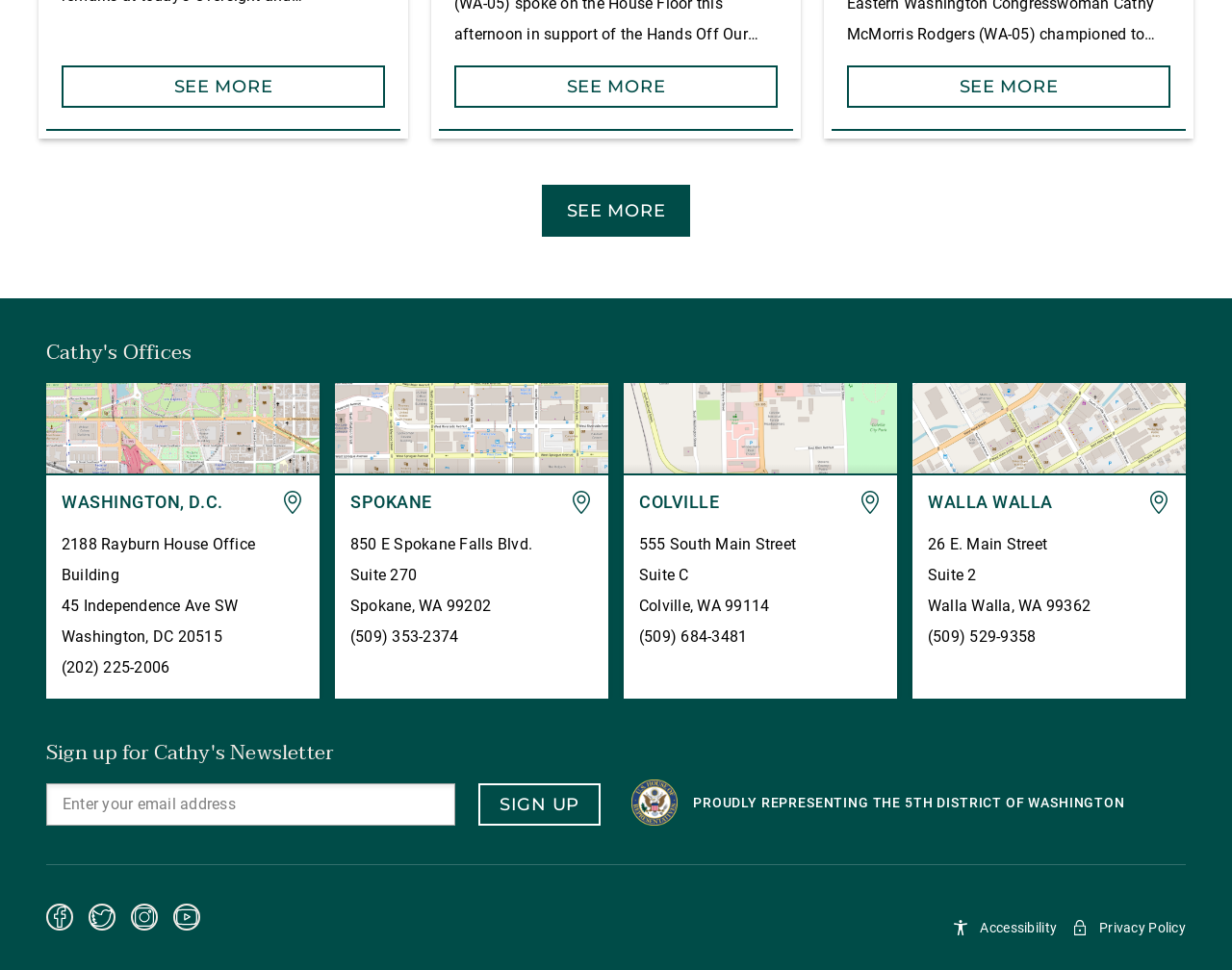Determine the bounding box coordinates for the clickable element required to fulfill the instruction: "Click SIGN UP". Provide the coordinates as four float numbers between 0 and 1, i.e., [left, top, right, bottom].

[0.388, 0.808, 0.488, 0.851]